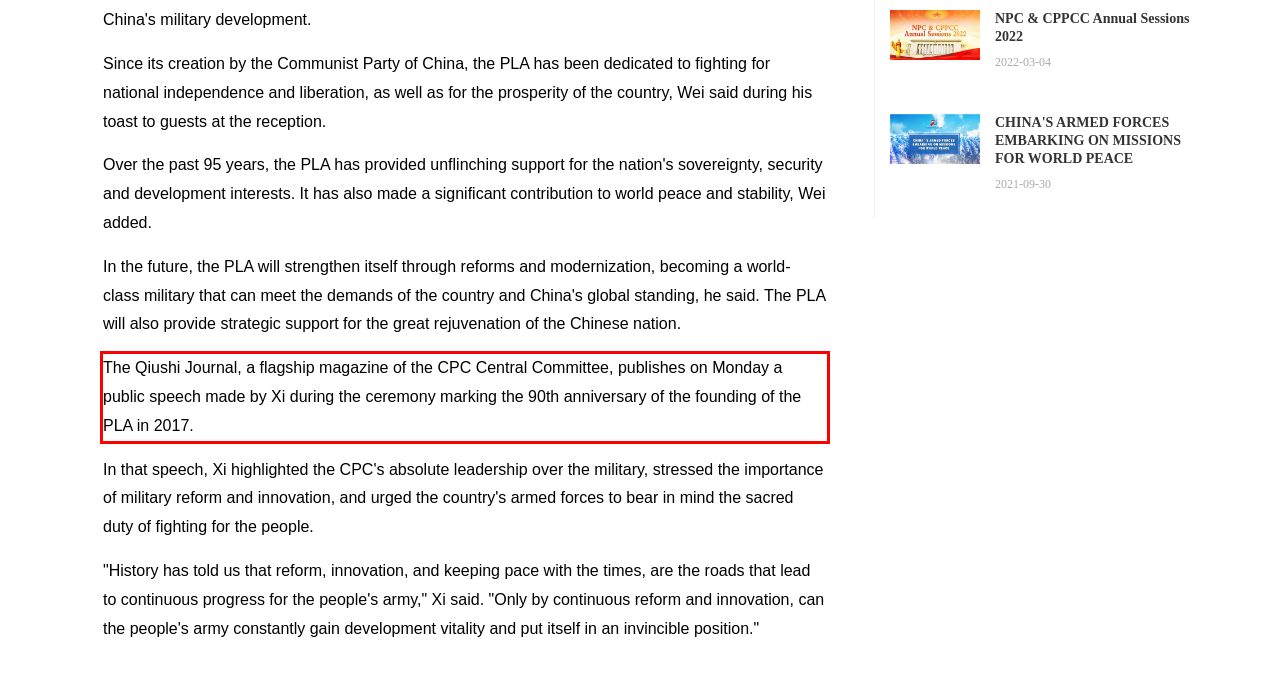Review the webpage screenshot provided, and perform OCR to extract the text from the red bounding box.

The Qiushi Journal, a flagship magazine of the CPC Central Committee, publishes on Monday a public speech made by Xi during the ceremony marking the 90th anniversary of the founding of the PLA in 2017.